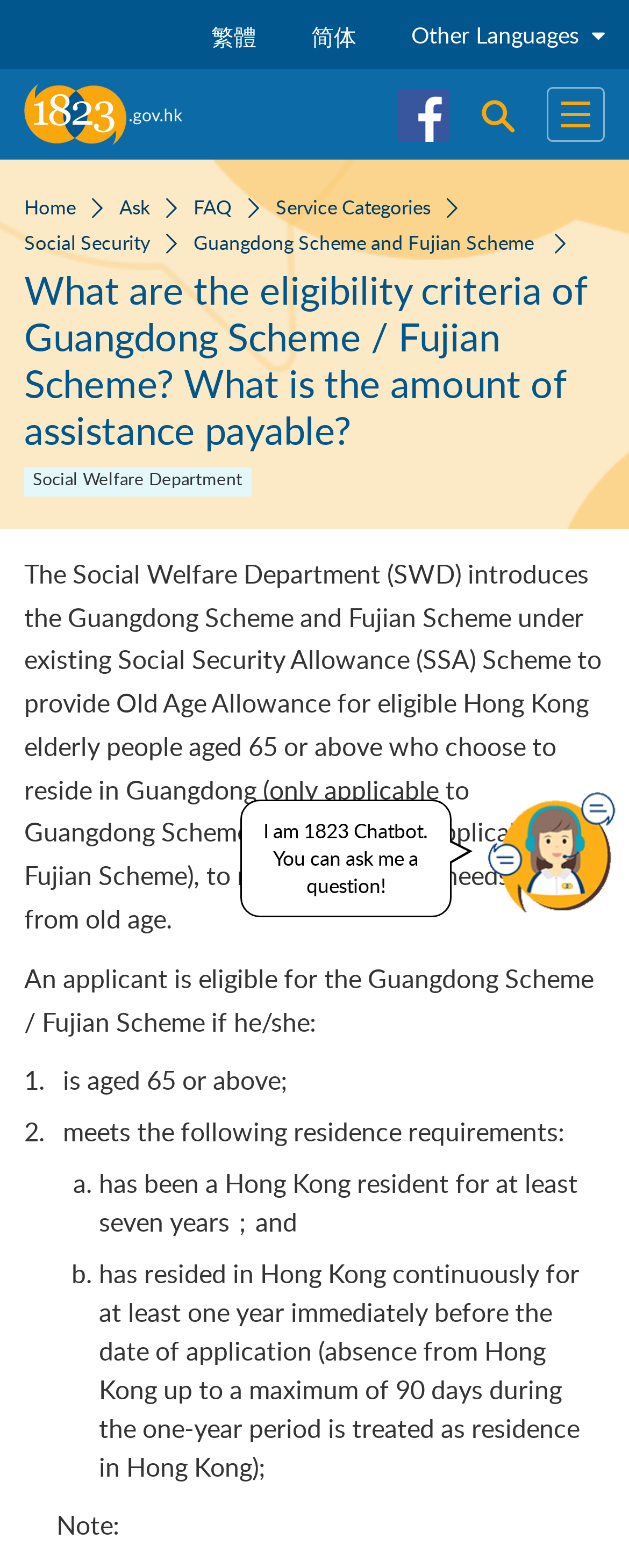Provide your answer to the question using just one word or phrase: How many years of residence in Hong Kong is required for the Guangdong Scheme / Fujian Scheme?

at least seven years